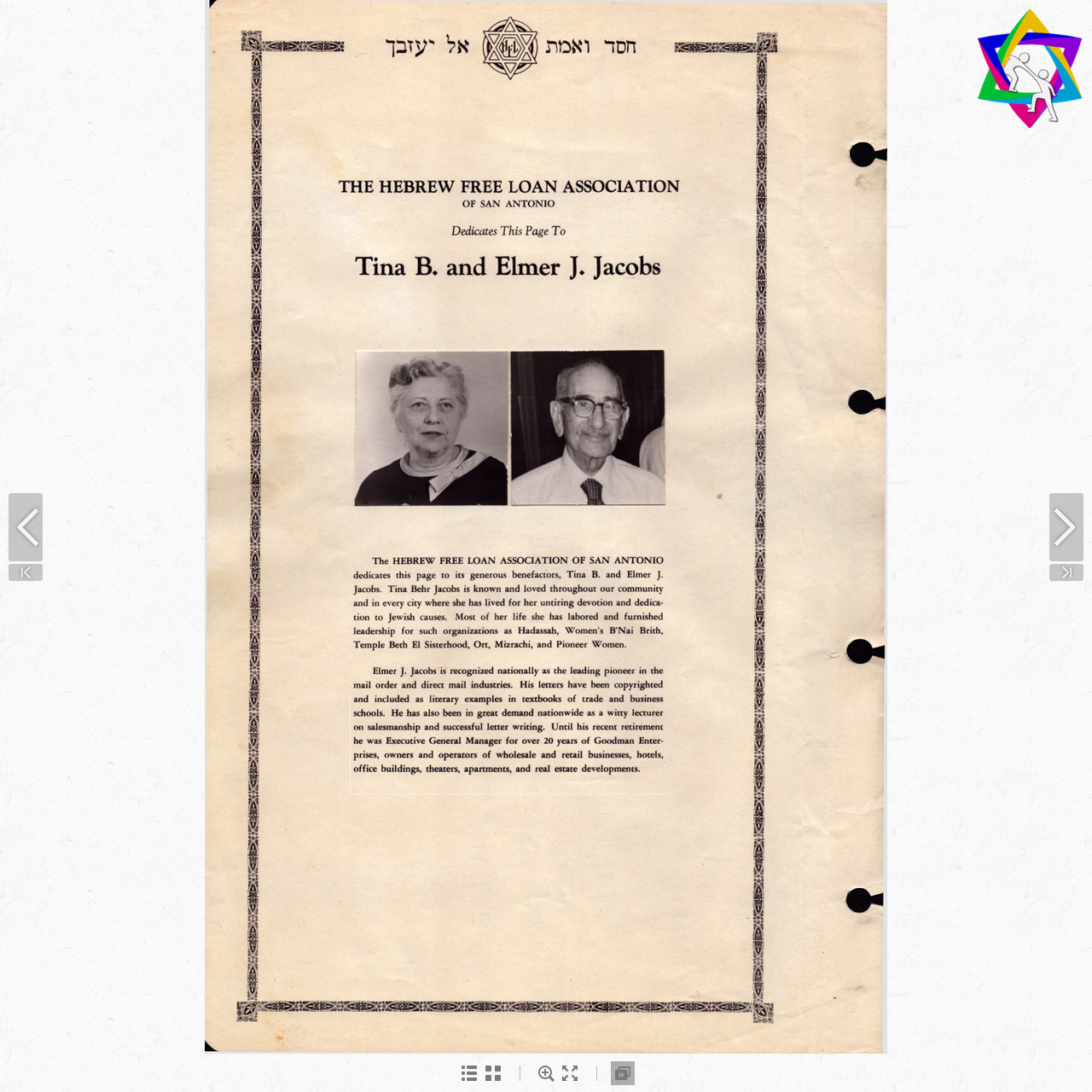Show the bounding box coordinates for the HTML element as described: "6 Scentsy Bars $50.00".

None